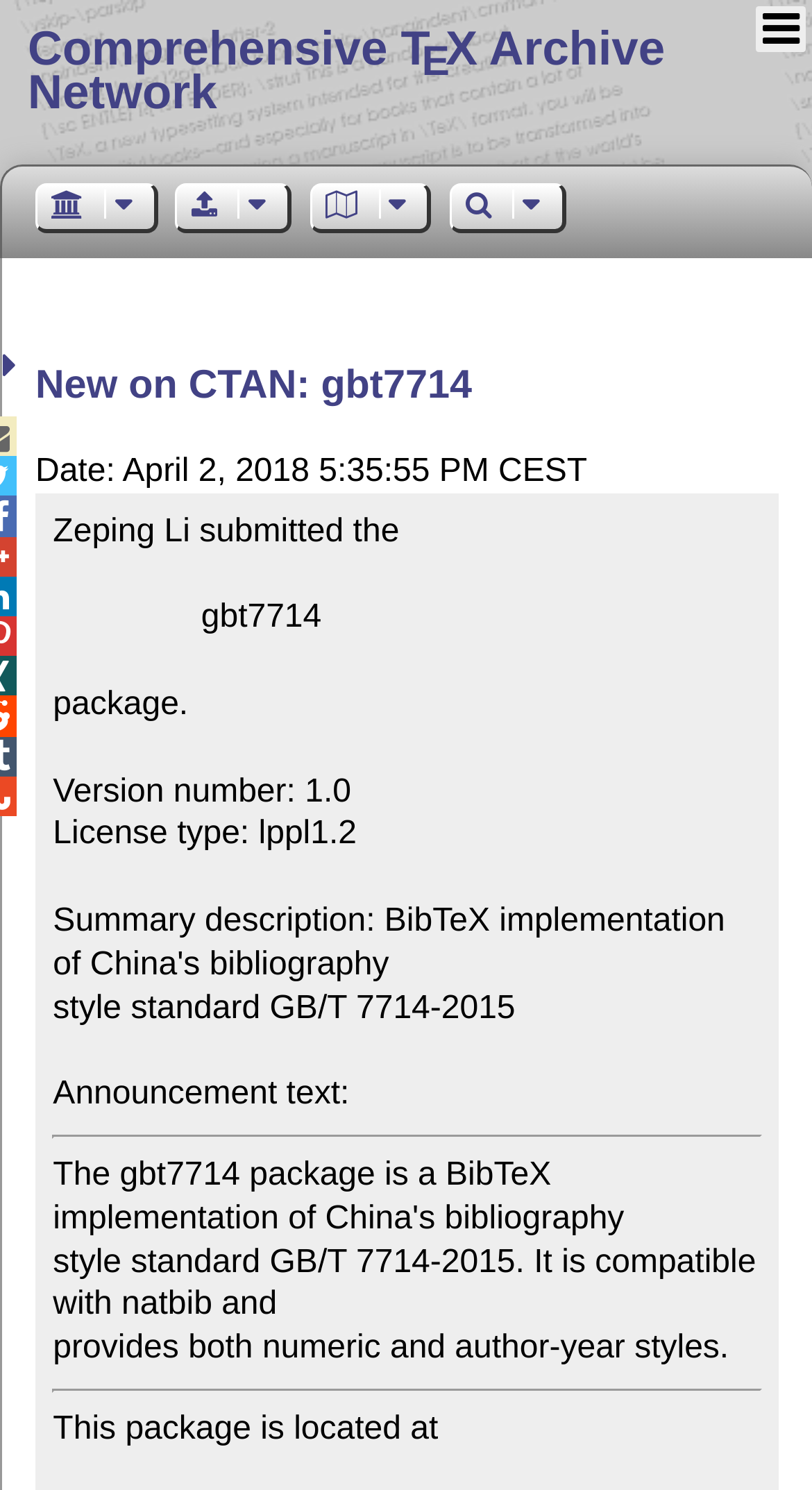Given the webpage screenshot, identify the bounding box of the UI element that matches this description: "CTAN Comprehensive TeX Archive Network".

[0.034, 0.014, 0.819, 0.08]